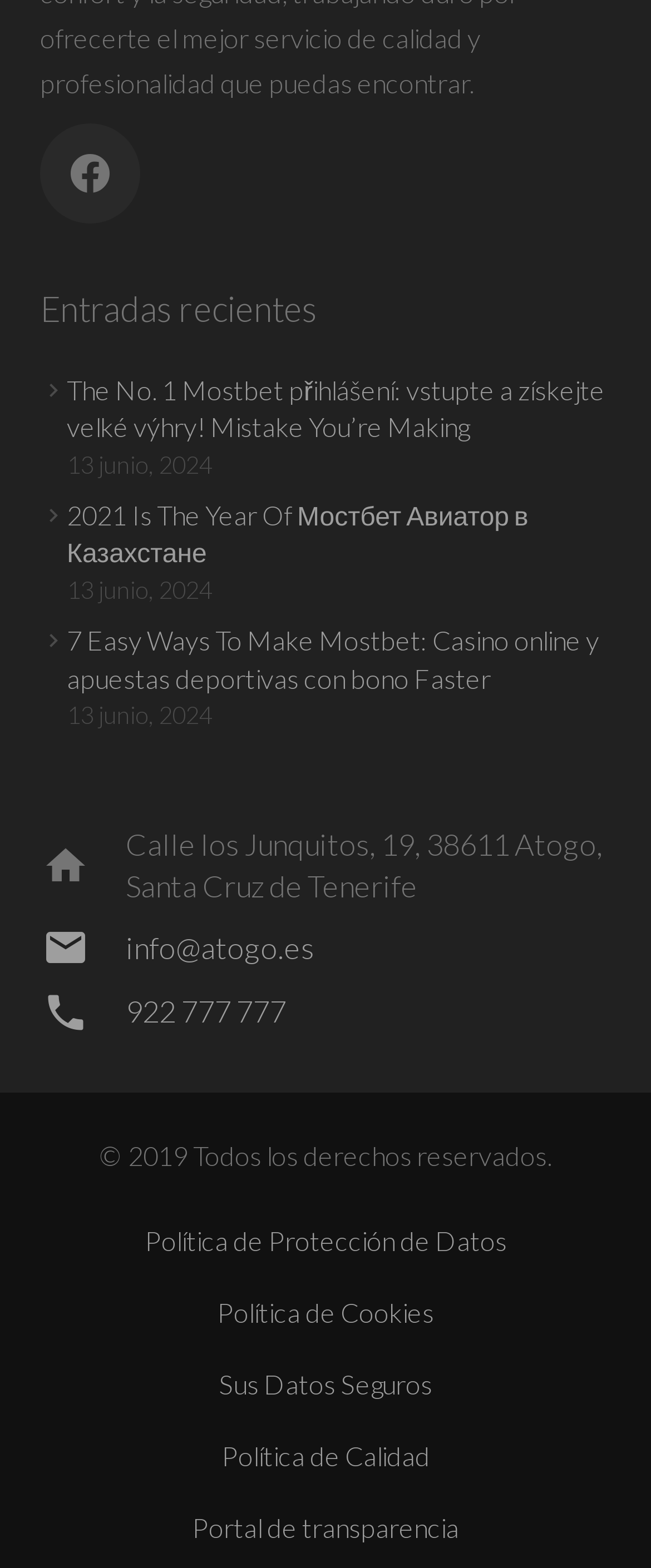Given the element description, predict the bounding box coordinates in the format (top-left x, top-left y, bottom-right x, bottom-right y). Make sure all values are between 0 and 1. Here is the element description: Cart

None